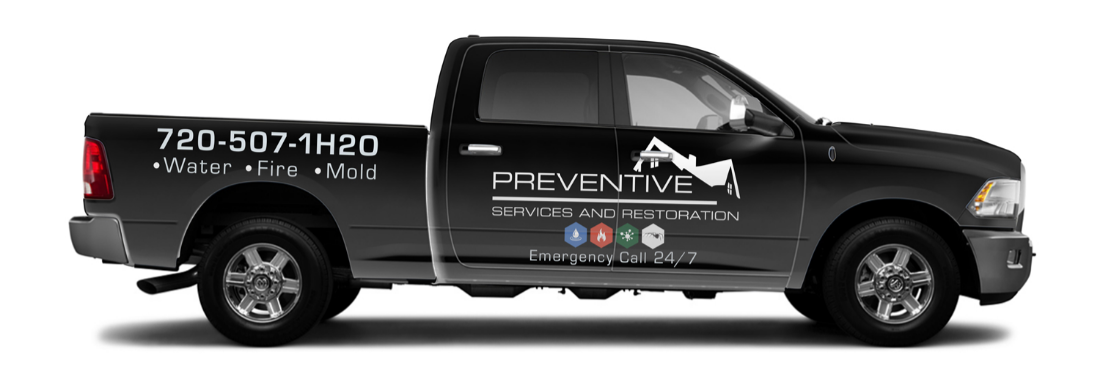What is the company's name?
Answer the question with a detailed and thorough explanation.

The company's name is displayed in bold, white lettering on the side of the truck, emphasizing their focus on emergency services available 24/7.